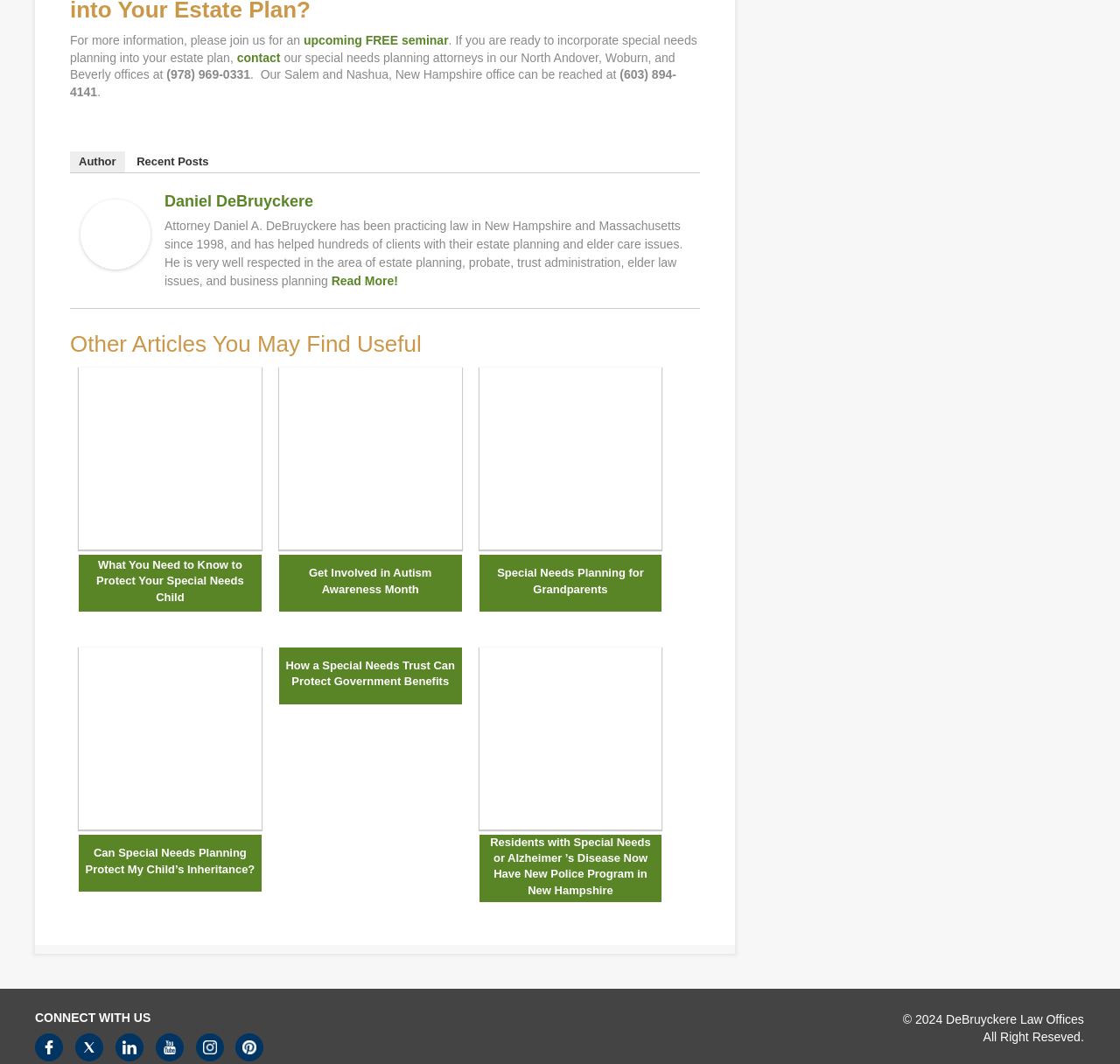Please provide a short answer using a single word or phrase for the question:
Who is the author of the article?

Daniel DeBruyckere